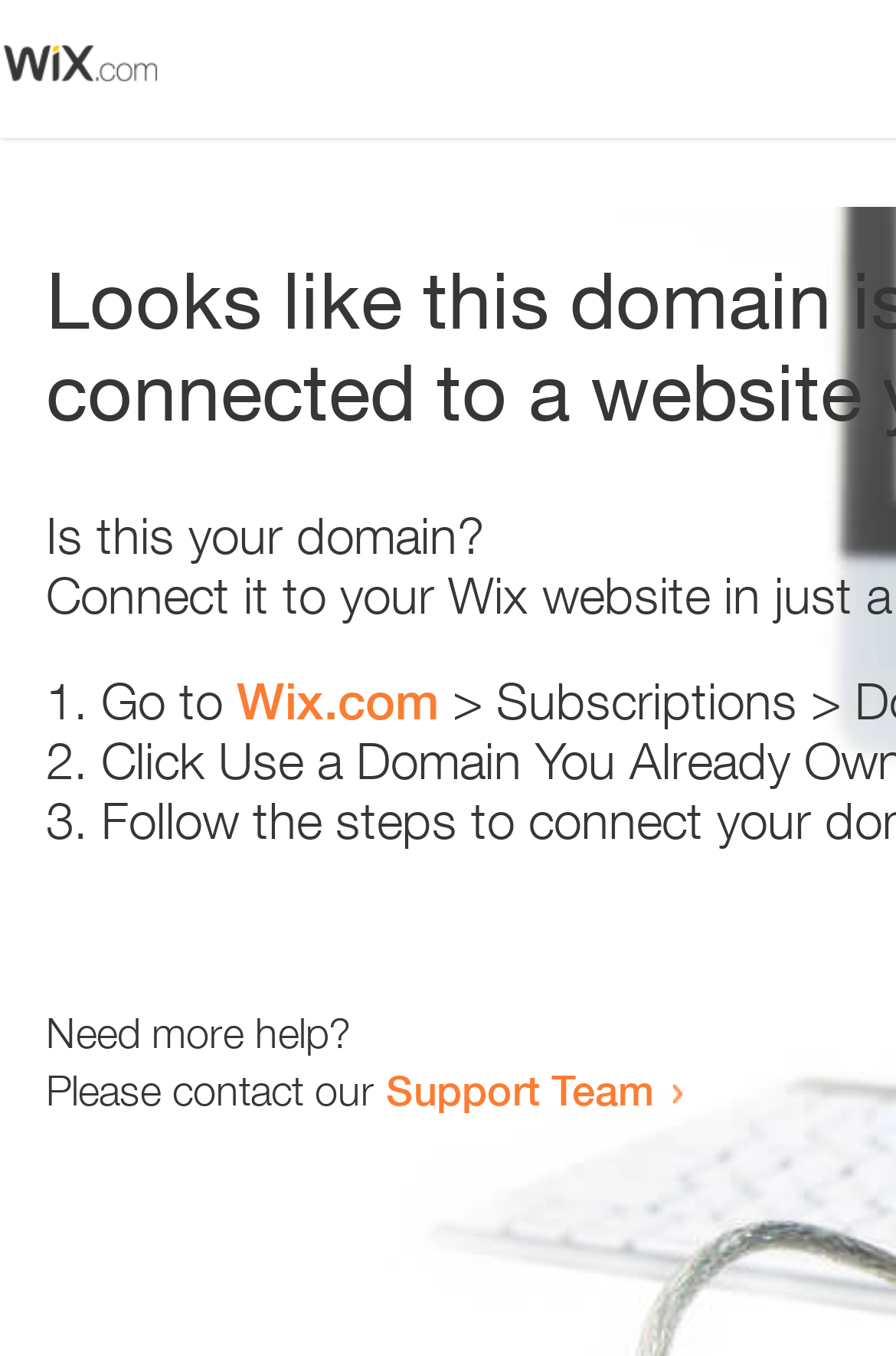Where is the 'Support Team' link located?
Using the image, provide a concise answer in one word or a short phrase.

Below 'Need more help?'